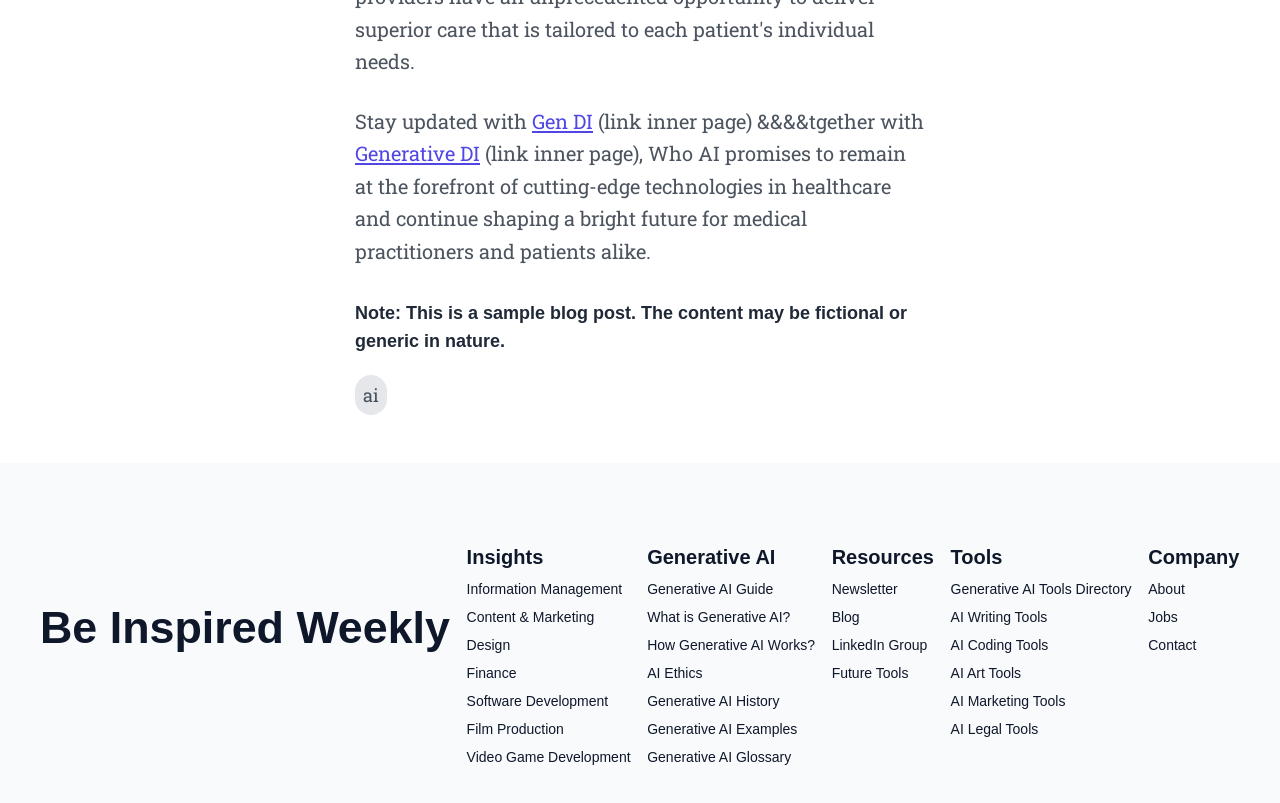What is the category of the link 'Information Management'?
Answer the question with a single word or phrase derived from the image.

Insights